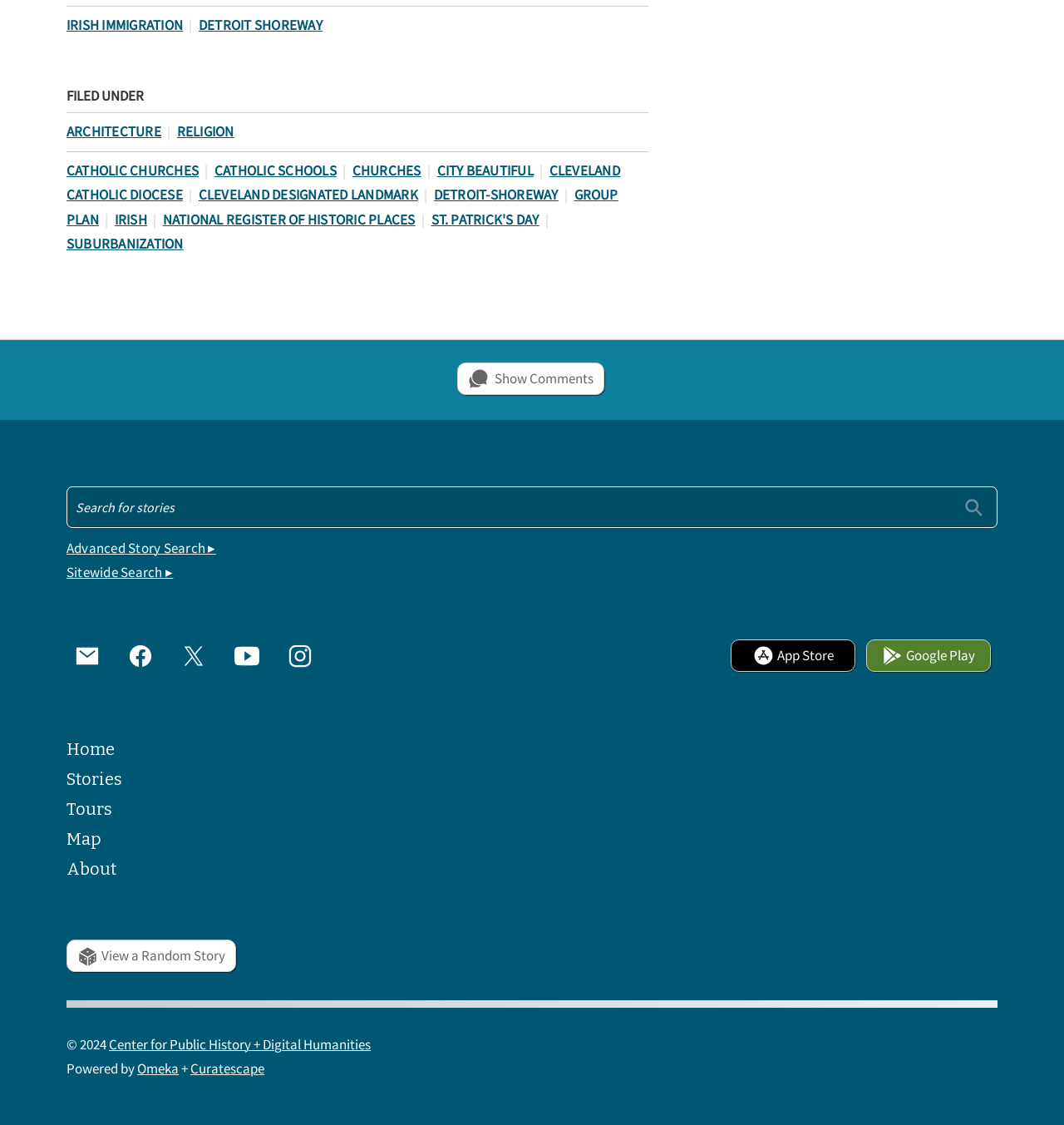How many social media links are there?
Please provide a detailed and thorough answer to the question.

I counted the number of social media links, which are 'email', 'facebook', 'twitter', 'youtube', and 'instagram'. There are 5 social media links in total.